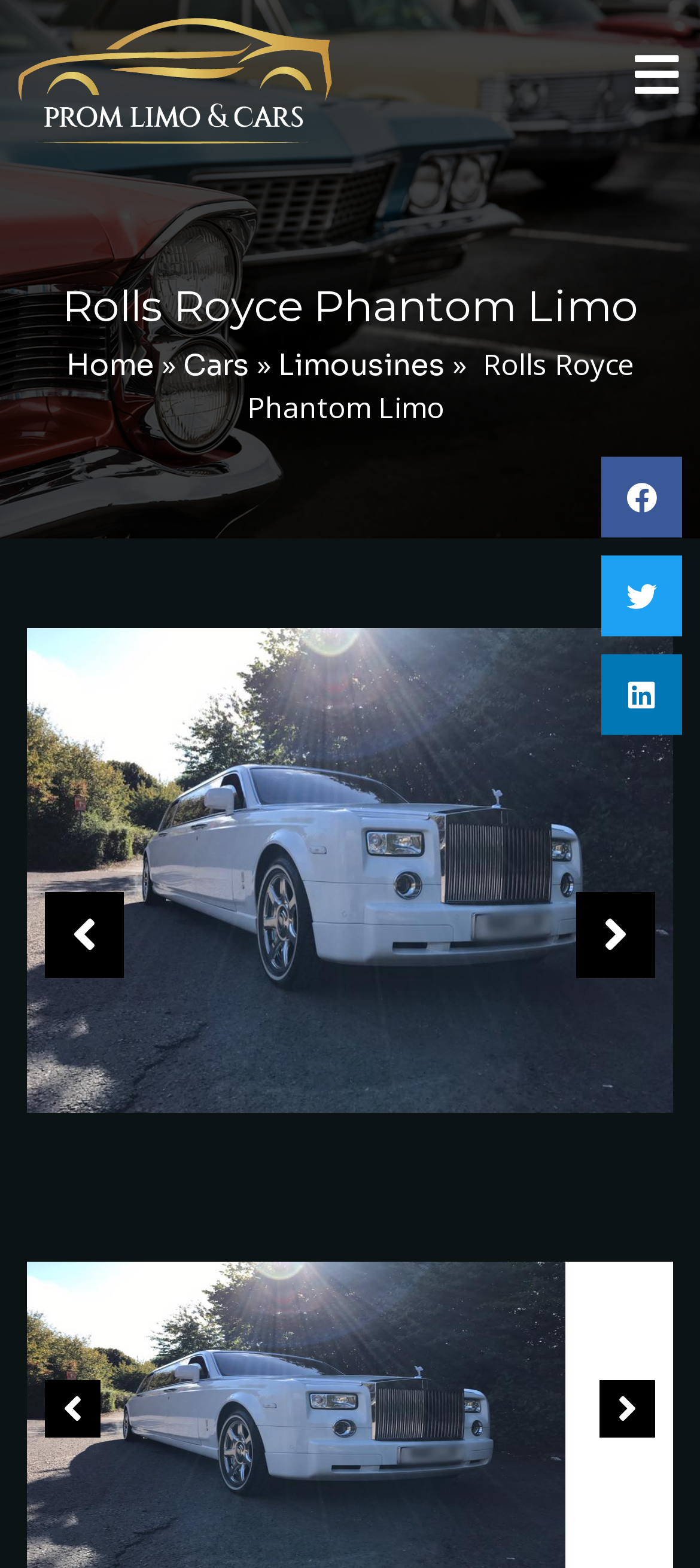What is the name of the limousine?
Kindly offer a detailed explanation using the data available in the image.

I found the answer by looking at the heading element with the text 'Rolls Royce Phantom Limo' which is located at [0.038, 0.173, 0.962, 0.219]. This heading is likely to be the title of the main content, and it indicates the name of the limousine.